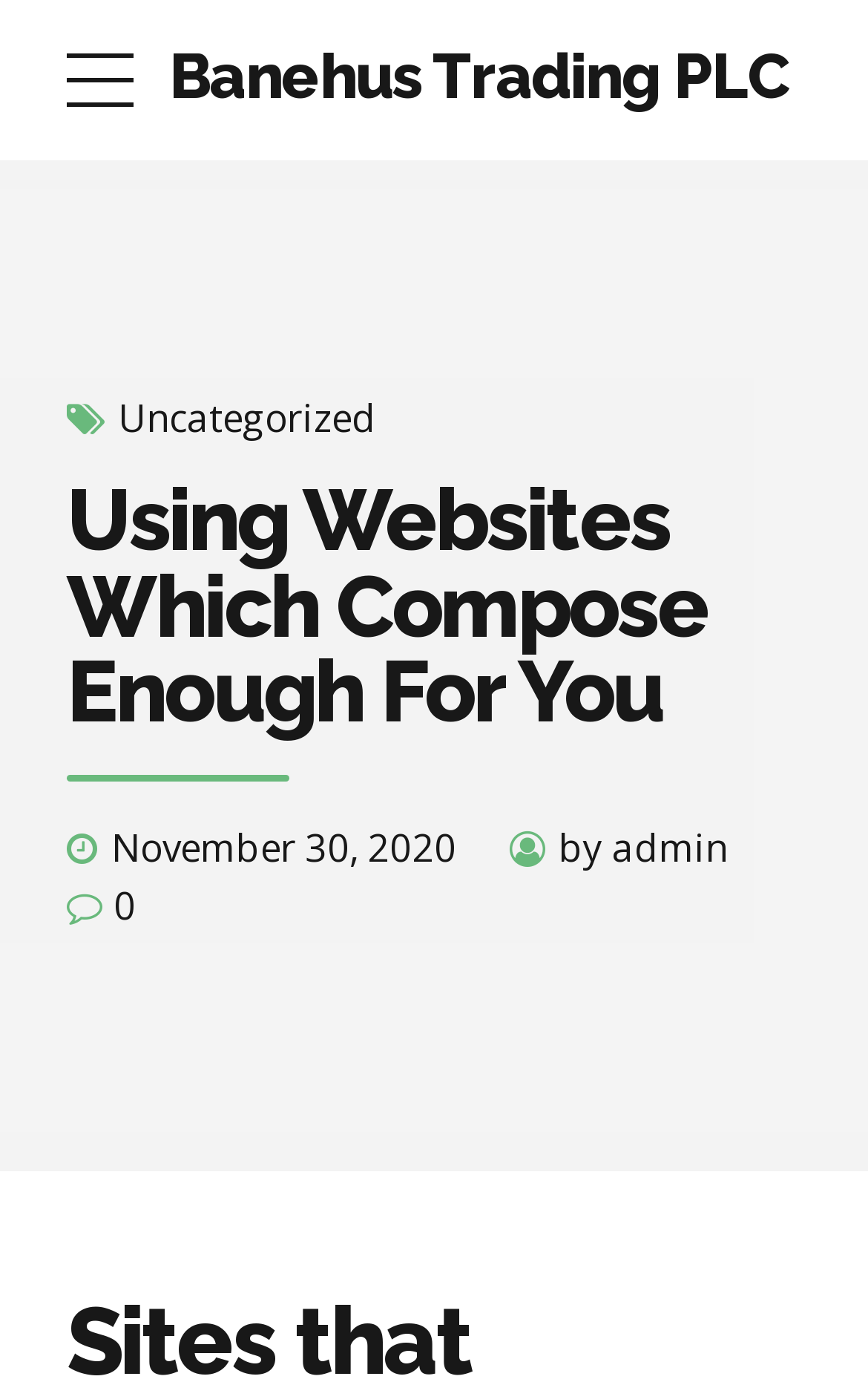Use a single word or phrase to answer this question: 
Who is the author of the post?

admin